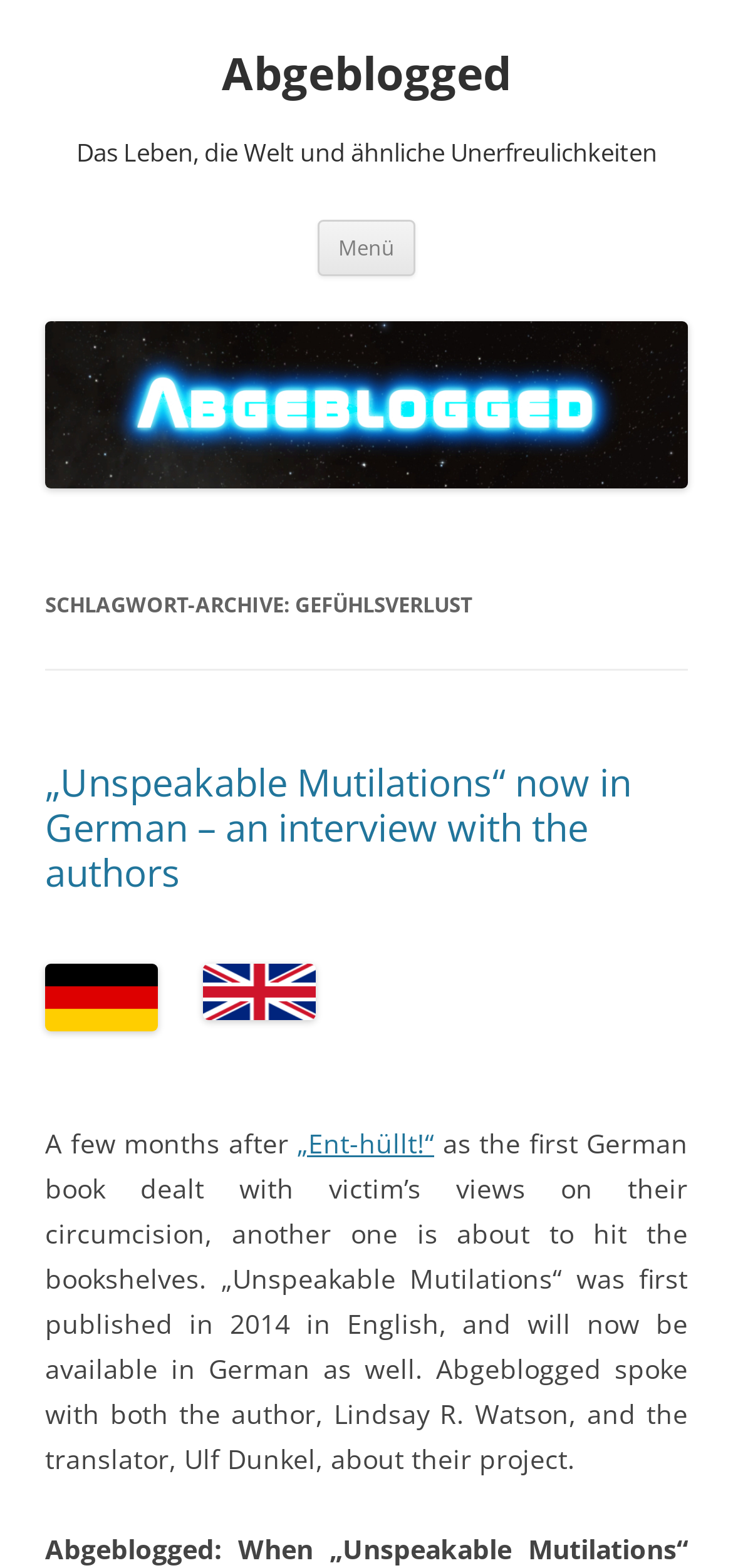Locate the bounding box of the user interface element based on this description: "parent_node: Abgeblogged".

[0.062, 0.293, 0.938, 0.316]